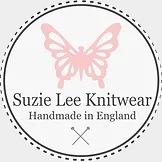Use a single word or phrase to answer the question: What is emphasized underneath the brand name?

Handmade in England